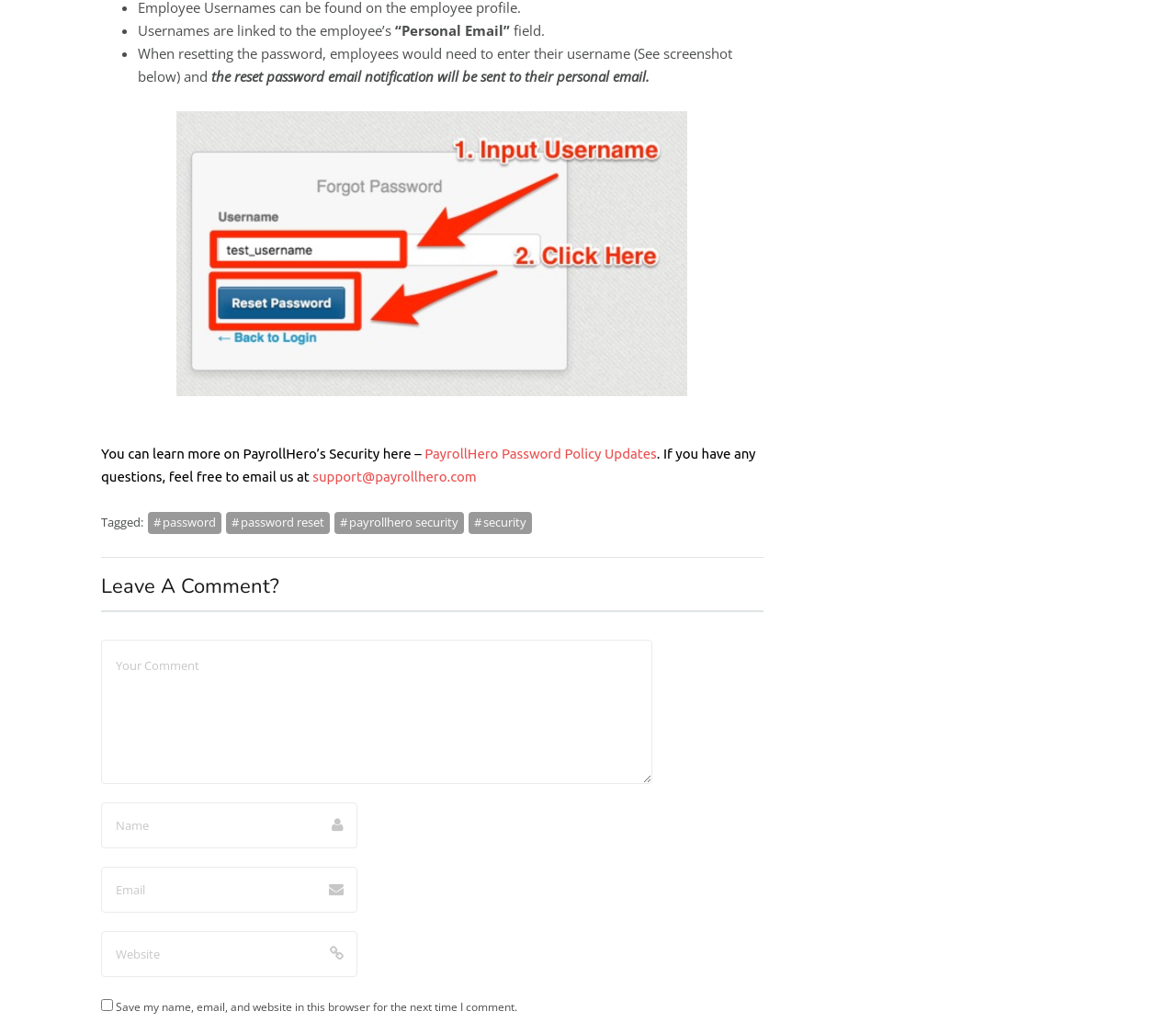What is the tag associated with the webpage?
Based on the image, answer the question with a single word or brief phrase.

#password, #password reset, #payrollhero security, #security